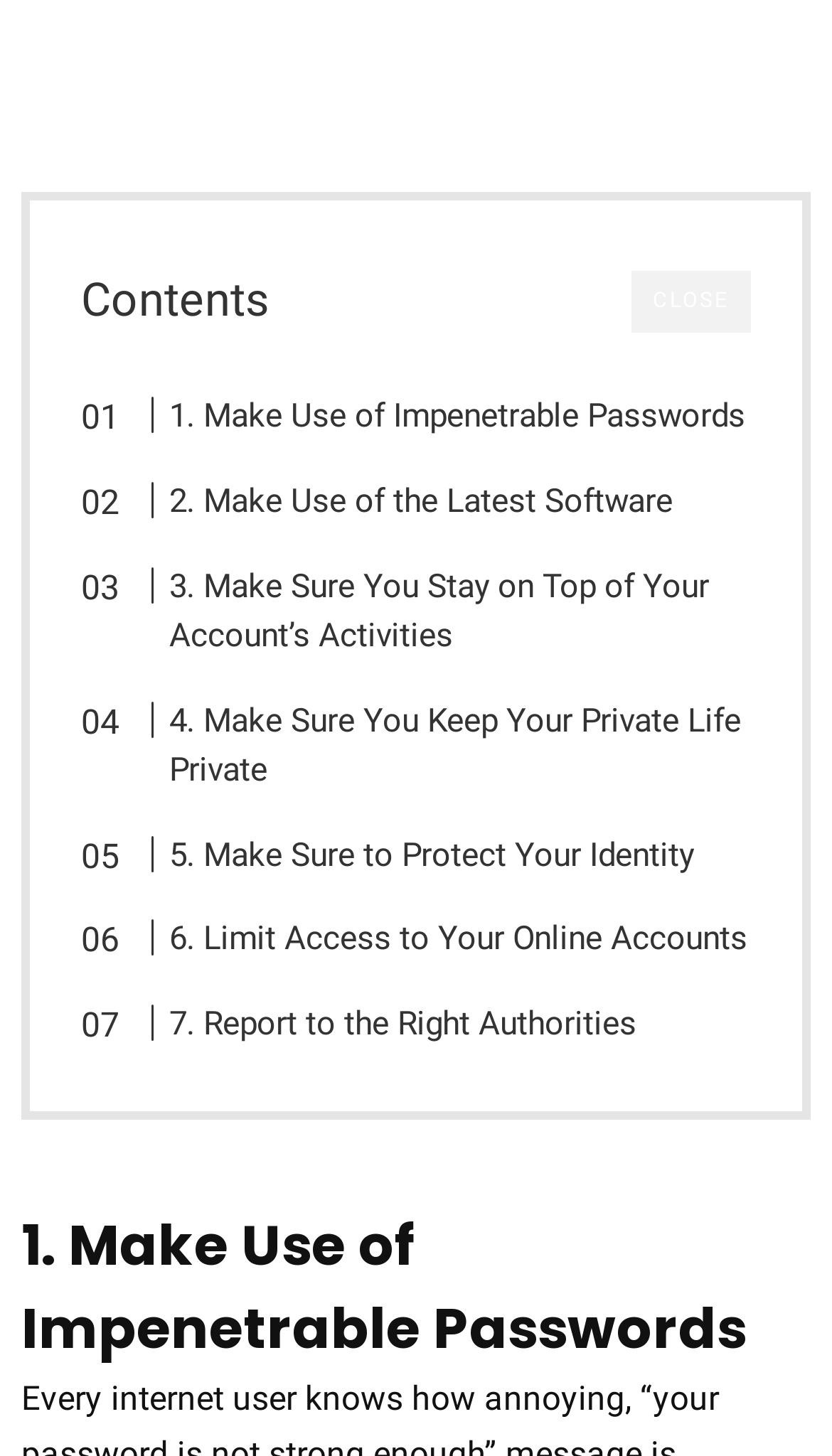Determine the bounding box coordinates of the section to be clicked to follow the instruction: "view 7. Report to the Right Authorities". The coordinates should be given as four float numbers between 0 and 1, formatted as [left, top, right, bottom].

[0.151, 0.687, 0.765, 0.722]